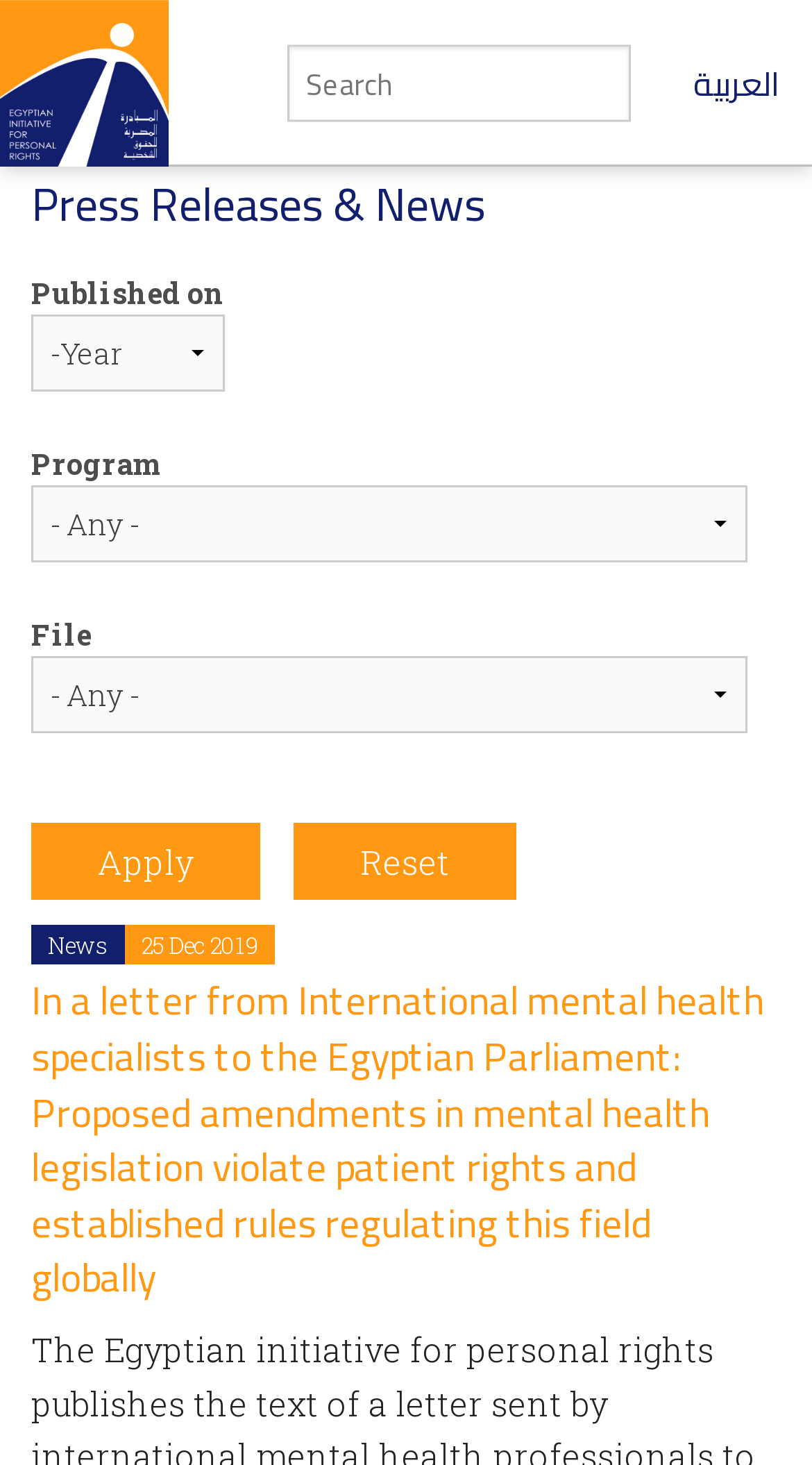How many buttons are on the webpage?
Using the image provided, answer with just one word or phrase.

2